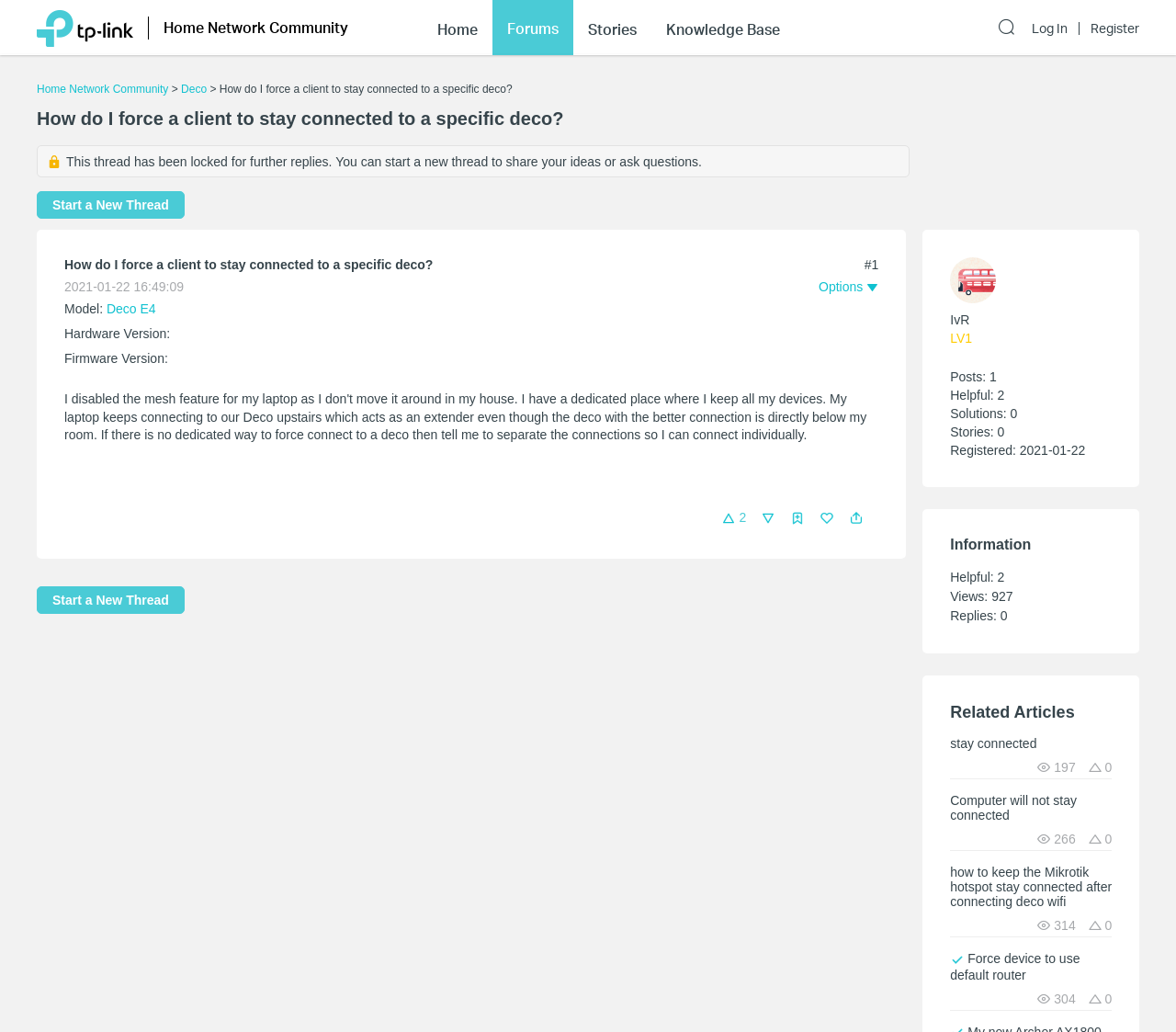What is the name of the community?
Refer to the screenshot and respond with a concise word or phrase.

Home Network Community